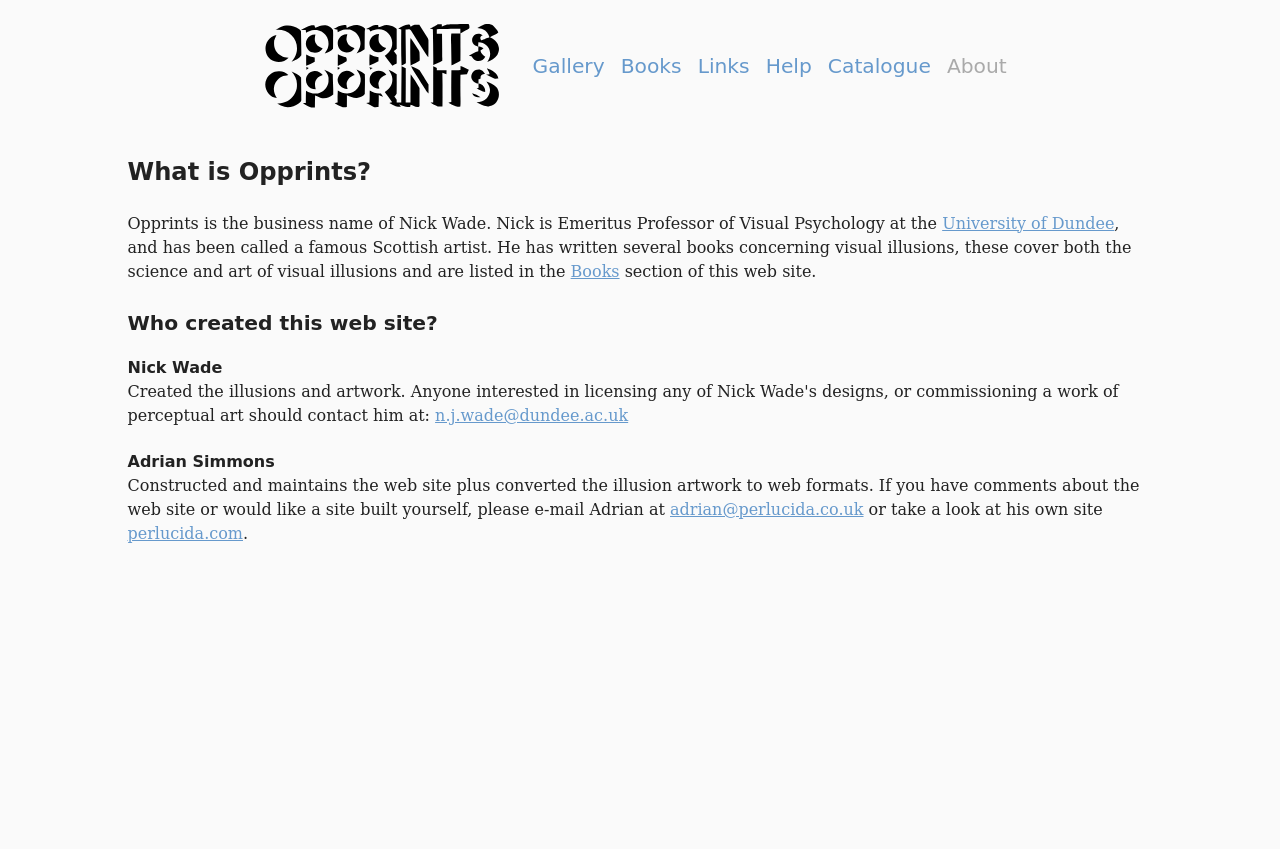Give a one-word or phrase response to the following question: What is Opprints?

Nick Wade's business name